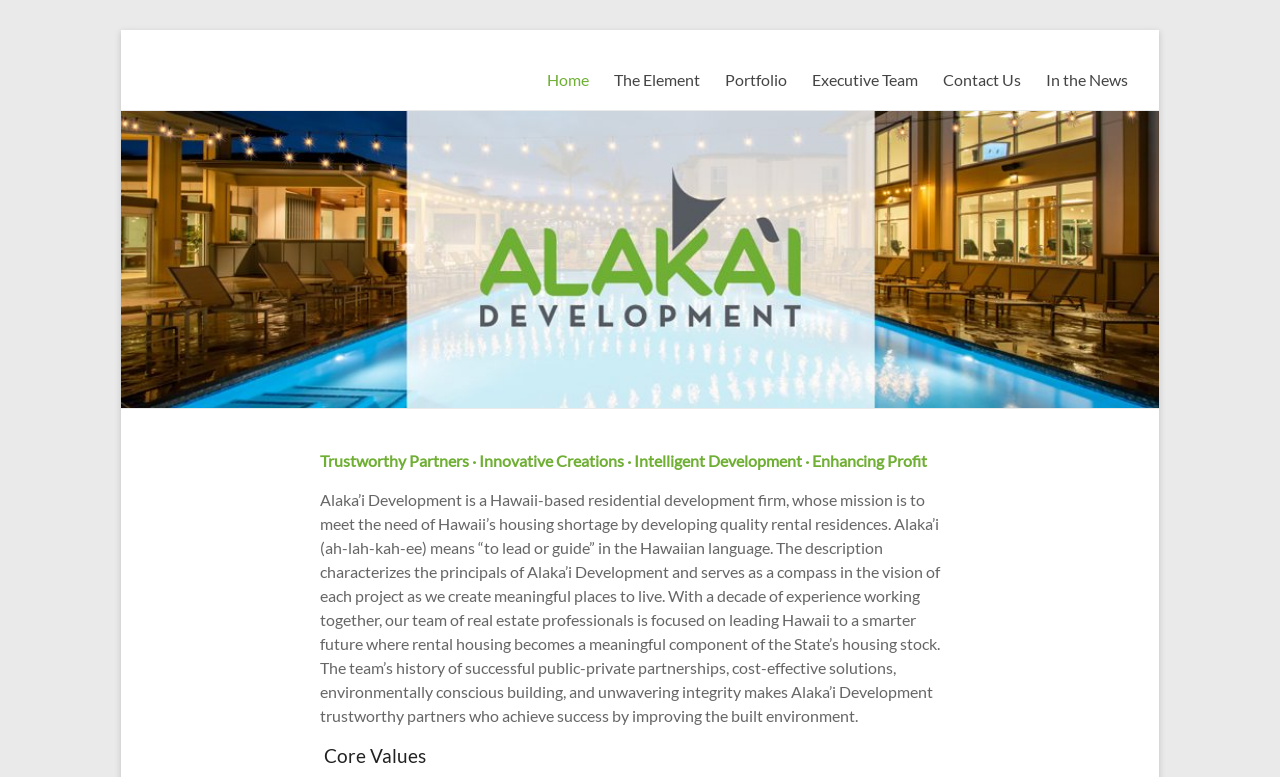Determine the bounding box coordinates (top-left x, top-left y, bottom-right x, bottom-right y) of the UI element described in the following text: Home

[0.427, 0.084, 0.46, 0.122]